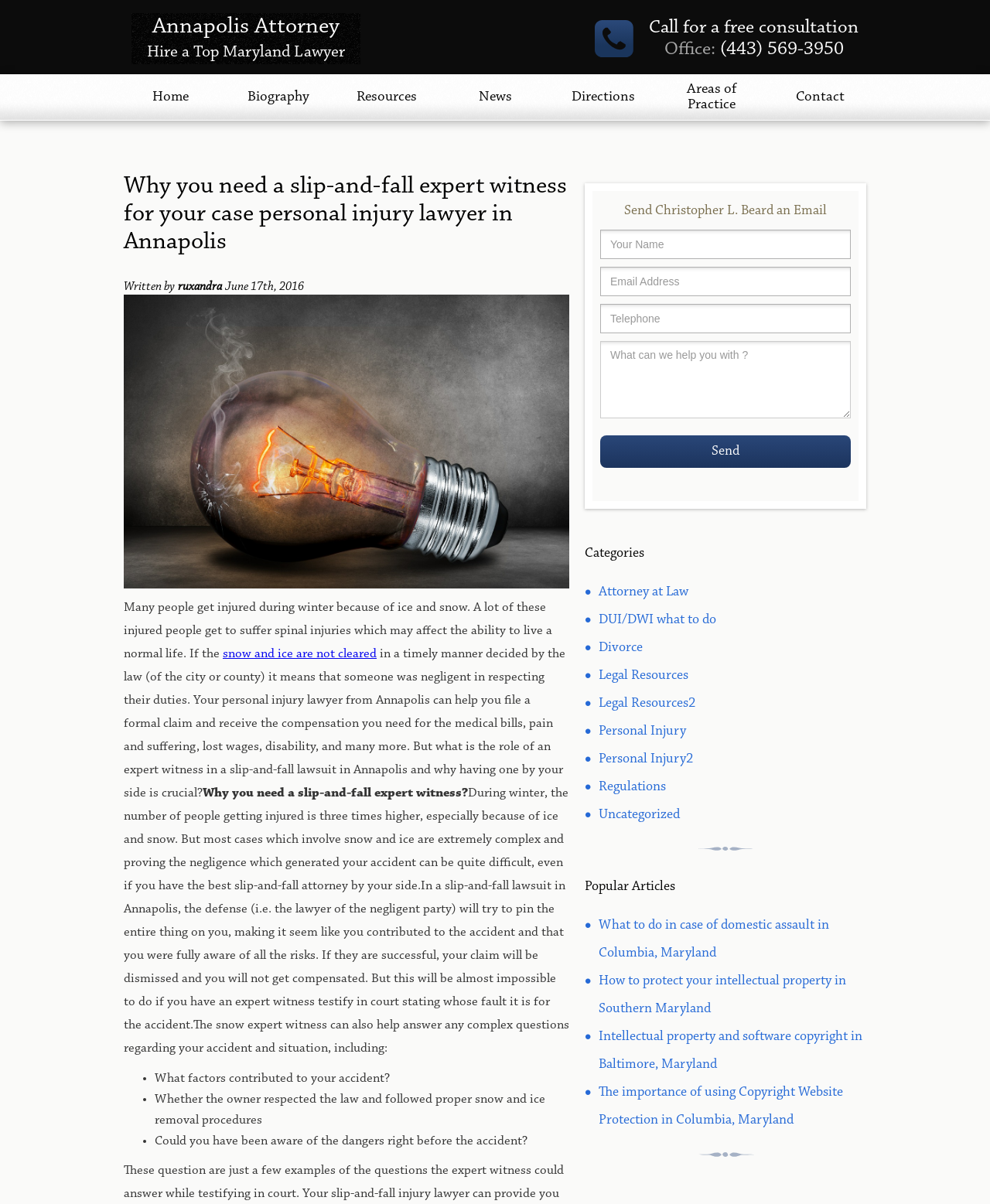Identify the bounding box coordinates of the clickable region to carry out the given instruction: "Read the 'Why you need a slip-and-fall expert witness?' article".

[0.205, 0.653, 0.473, 0.664]